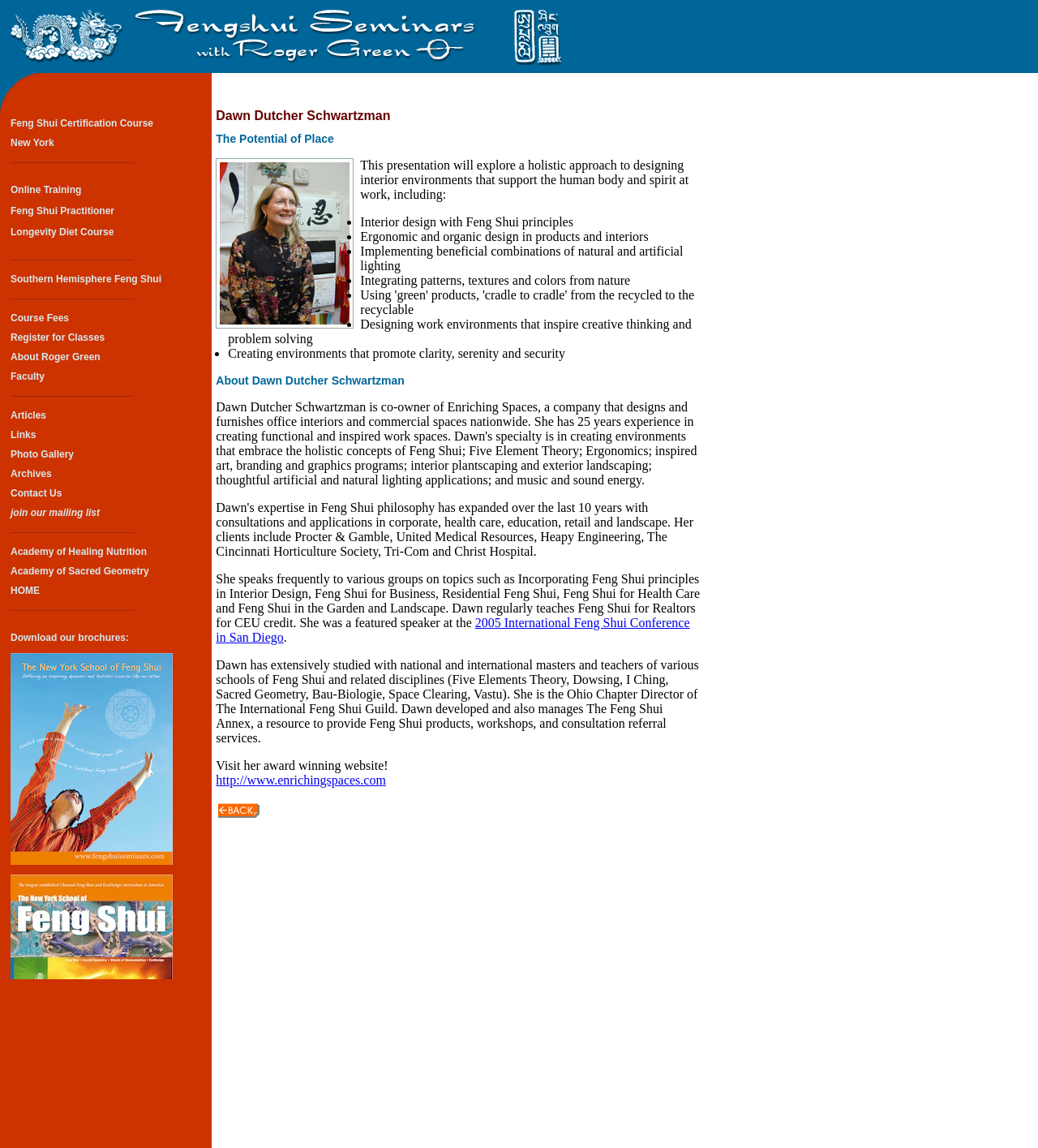Illustrate the webpage with a detailed description.

This webpage is about Feng Shui seminars with Roger Green, a teacher and class detail. At the top, there is a link with an image on the left side. Below this, there is a table with multiple rows, each containing information about a specific Feng Shui course or topic. 

The table has a hierarchical structure, with each row containing a grid cell with a blank space on the left and a description or link on the right. The descriptions and links include course titles, locations, and topics such as "Feng Shui Certification Course", "New York", "Online Training Feng Shui Practitioner Longevity Diet Course", and "Southern Hemisphere Feng Shui". 

There are also links to "Course Fees", "Register for Classes", "About Roger Green", "Faculty", "Articles", "Links", "Photo Gallery", and "Archives". These links are scattered throughout the table, with some rows containing only a link and others containing a description or image. 

Throughout the table, there are also horizontal lines separating the rows, which are represented by images with the description "line". The overall layout of the webpage is organized, with clear headings and concise text, making it easy to navigate and find specific information about Roger Green's Feng Shui seminars.